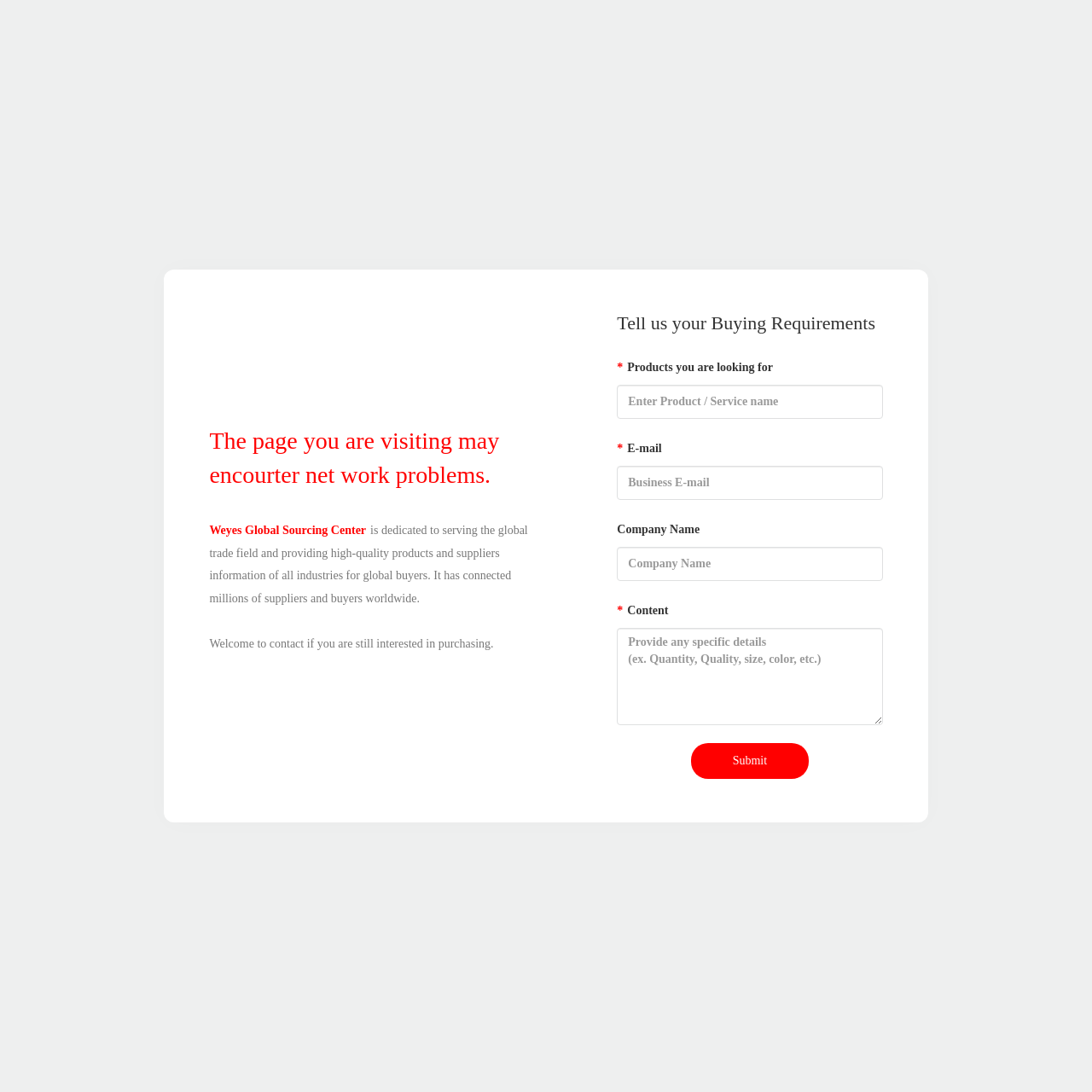Return the bounding box coordinates of the UI element that corresponds to this description: "parent_node: *E-mail name="msg_email" placeholder="Business E-mail"". The coordinates must be given as four float numbers in the range of 0 and 1, [left, top, right, bottom].

[0.565, 0.427, 0.808, 0.458]